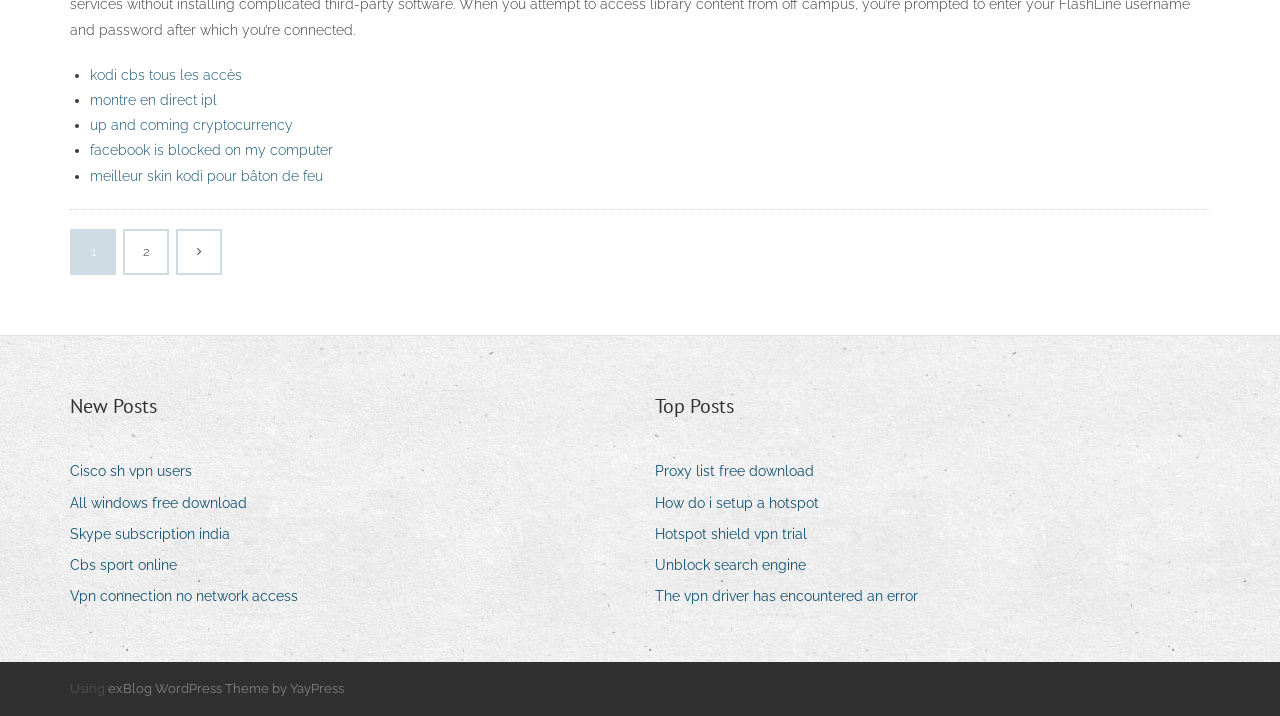Give a concise answer of one word or phrase to the question: 
What is the text of the static text element in the layout table?

Using